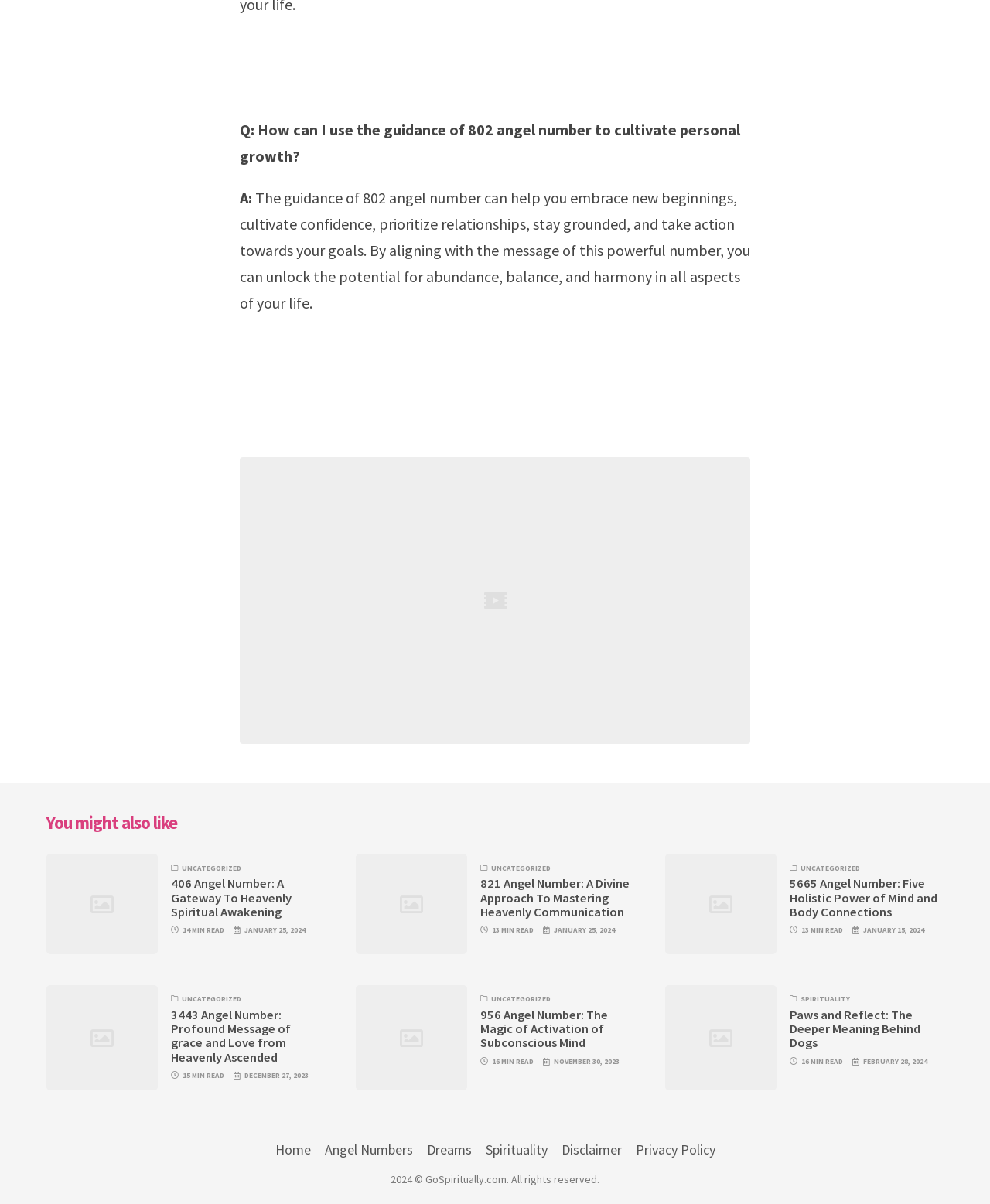Indicate the bounding box coordinates of the element that must be clicked to execute the instruction: "Read the 'You might also like' section". The coordinates should be given as four float numbers between 0 and 1, i.e., [left, top, right, bottom].

[0.047, 0.676, 0.953, 0.692]